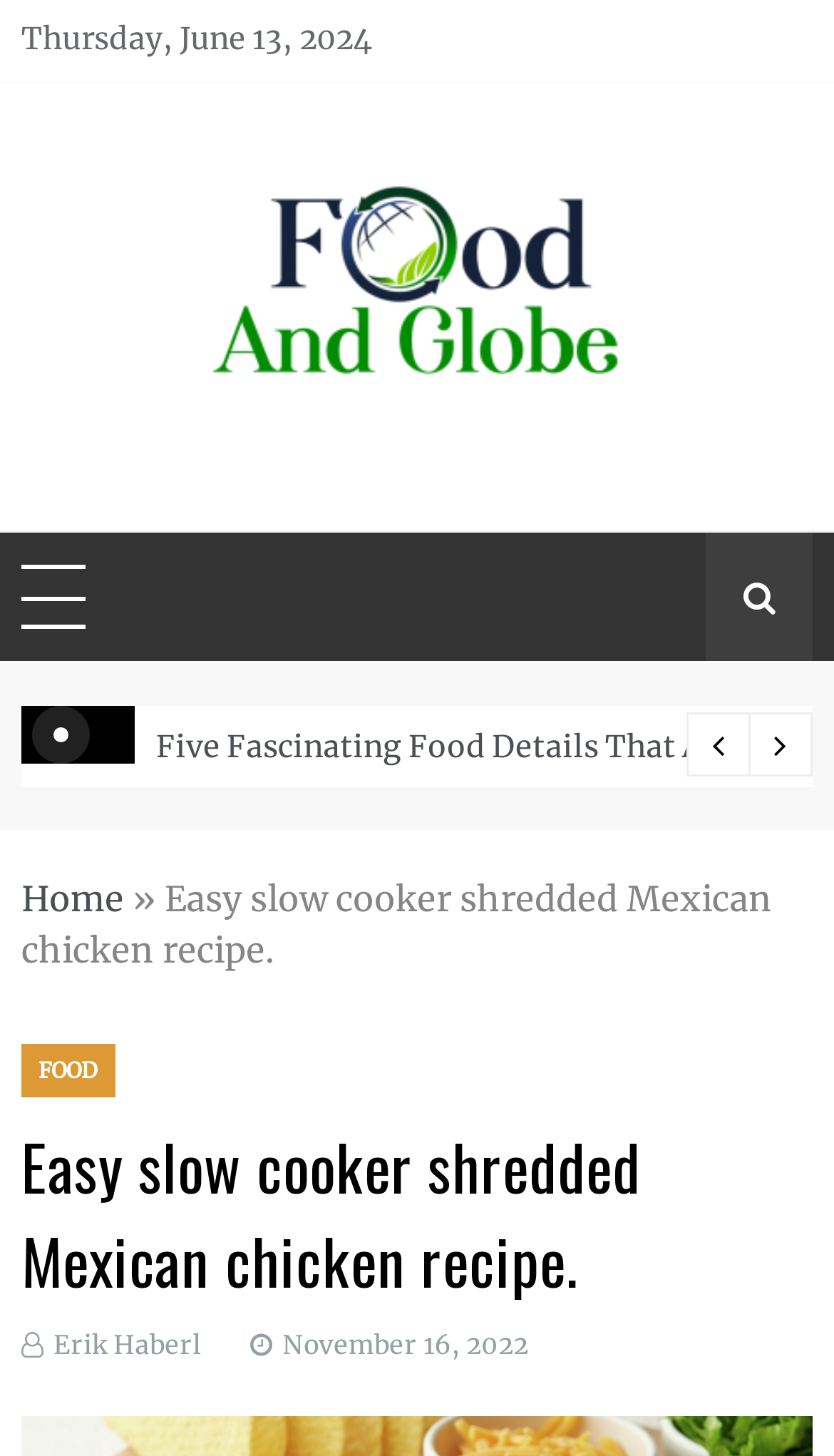Find the bounding box coordinates of the element you need to click on to perform this action: 'view food categories'. The coordinates should be represented by four float values between 0 and 1, in the format [left, top, right, bottom].

[0.026, 0.717, 0.138, 0.754]